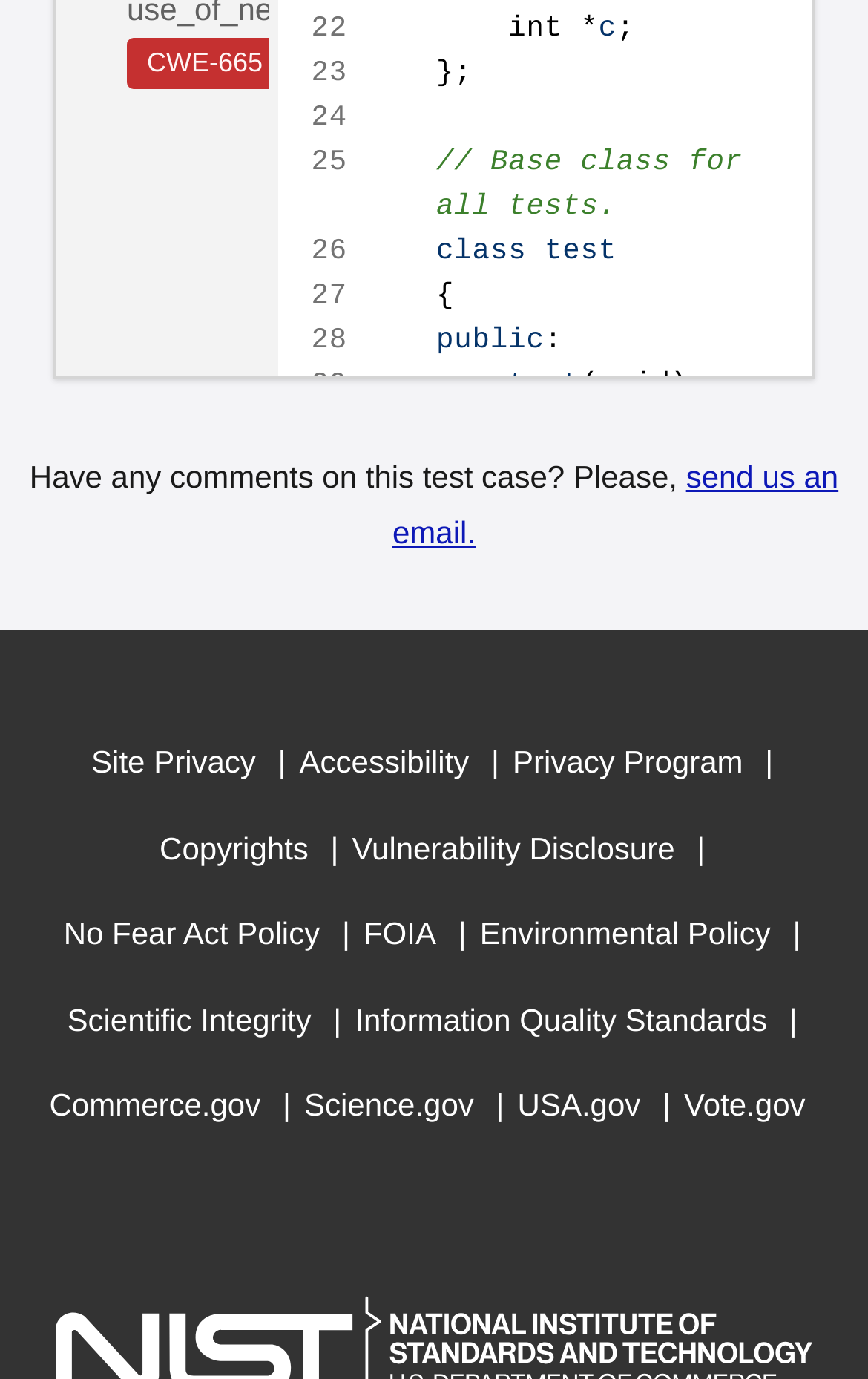Locate the bounding box coordinates of the element that should be clicked to execute the following instruction: "Click 'send us an email'".

[0.452, 0.333, 0.966, 0.399]